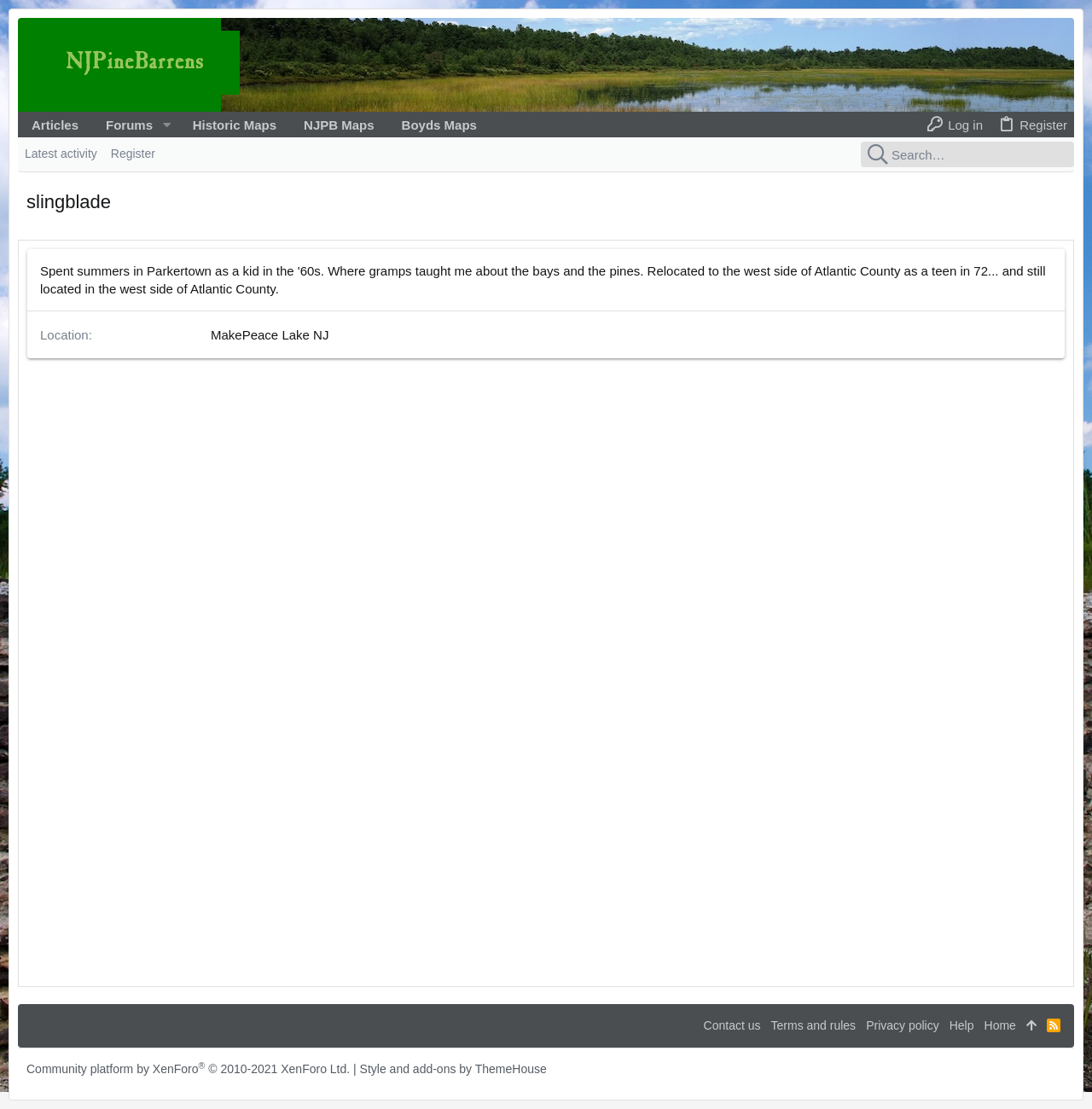What is the location mentioned in the description list?
Carefully analyze the image and provide a thorough answer to the question.

The description list contains a term 'Location' and a detail 'MakePeace Lake NJ', which suggests that MakePeace Lake NJ is the location being referred to.